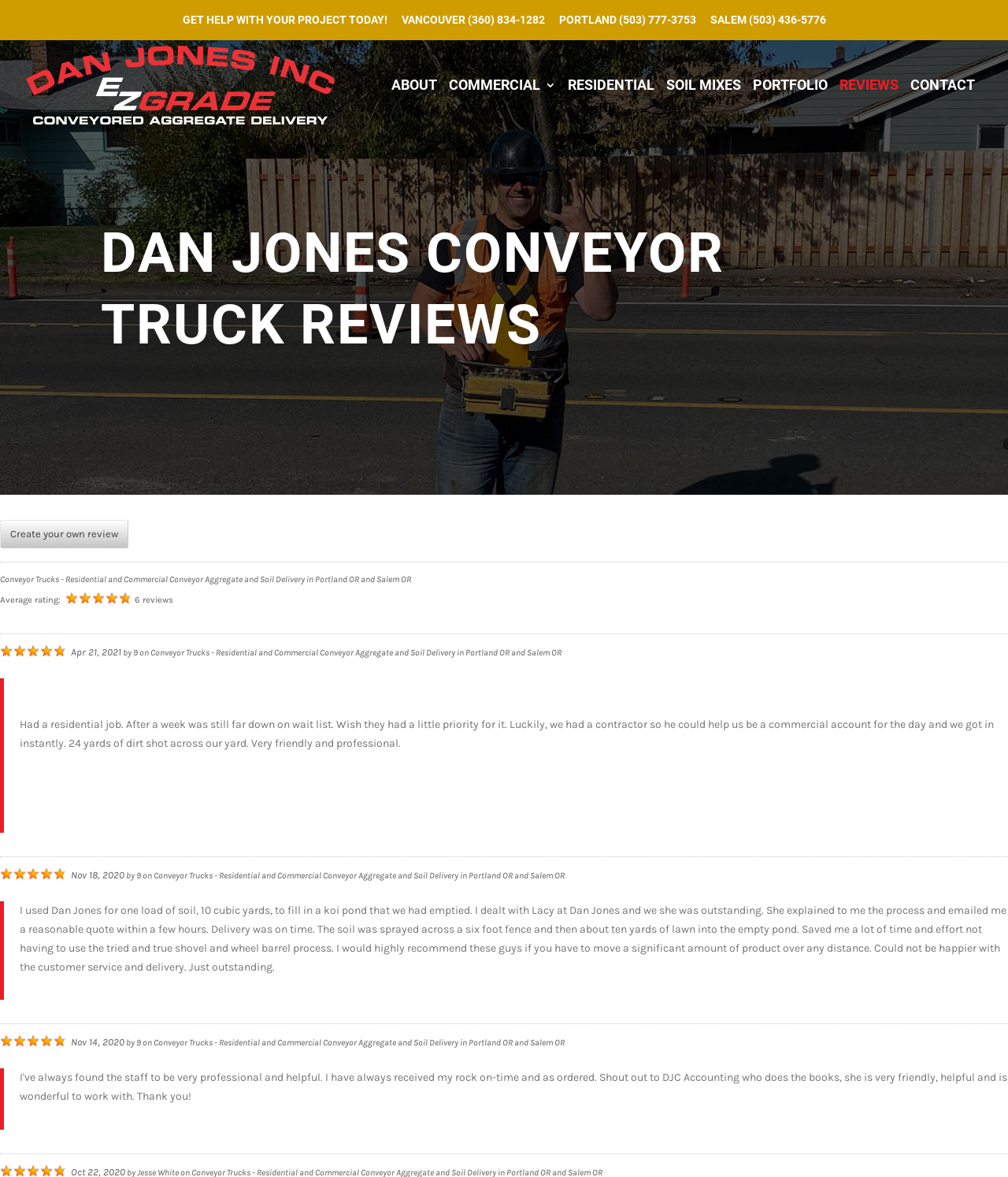What is the purpose of the conveyor trucks mentioned on the webpage?
Provide a fully detailed and comprehensive answer to the question.

I analyzed the text content of the webpage and found that the conveyor trucks are used for residential and commercial conveyor aggregate and soil delivery in Portland OR and Salem OR. This indicates that the purpose of the conveyor trucks mentioned on the webpage is soil delivery.